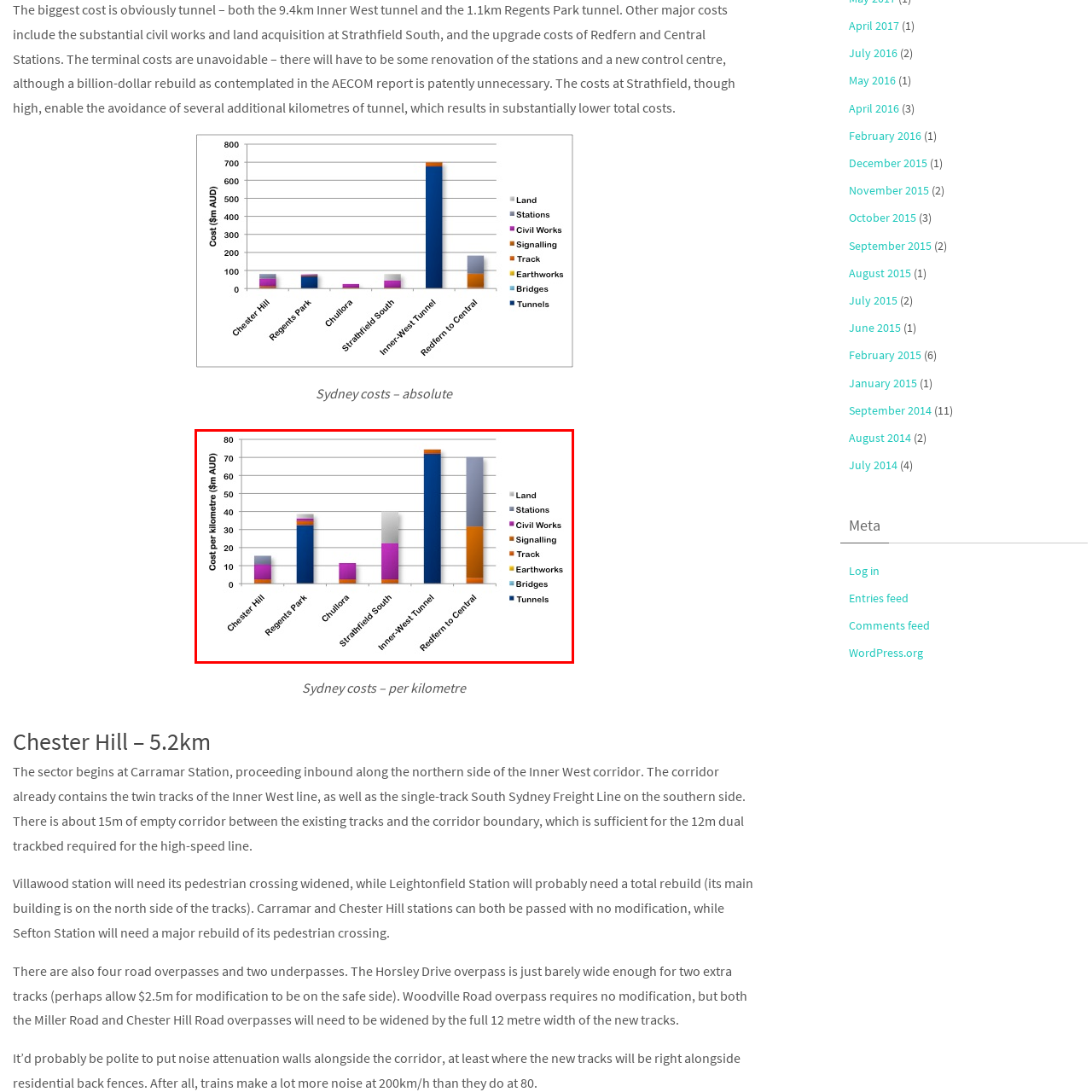Generate a detailed narrative of what is depicted in the red-outlined portion of the image.

The image presents a bar graph illustrating the costs per kilometer (in millions of AUD) for various infrastructure projects in Sydney. The chart highlights significant expenditures associated with the construction of different segments, including the Chester Hill, Regents Park, Chullora, Strathfield South, Inner-West Tunnel, and the Redfern to Central link. Each bar represents distinct cost categories, including land, stations, civil works, signaling, track, earthworks, bridges, and tunnels, indicated by varying colors. Notably, the Inner-West Tunnel and Redfern to Central projects incur the highest costs, with the Inner-West Tunnel prominently illustrating the substantial expenses associated with tunnel construction. The detailed breakdown aids in understanding the financial implications of infrastructure development in the region.